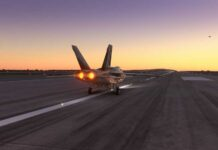What is the aircraft preparing to do?
Look at the screenshot and respond with a single word or phrase.

Takeoff